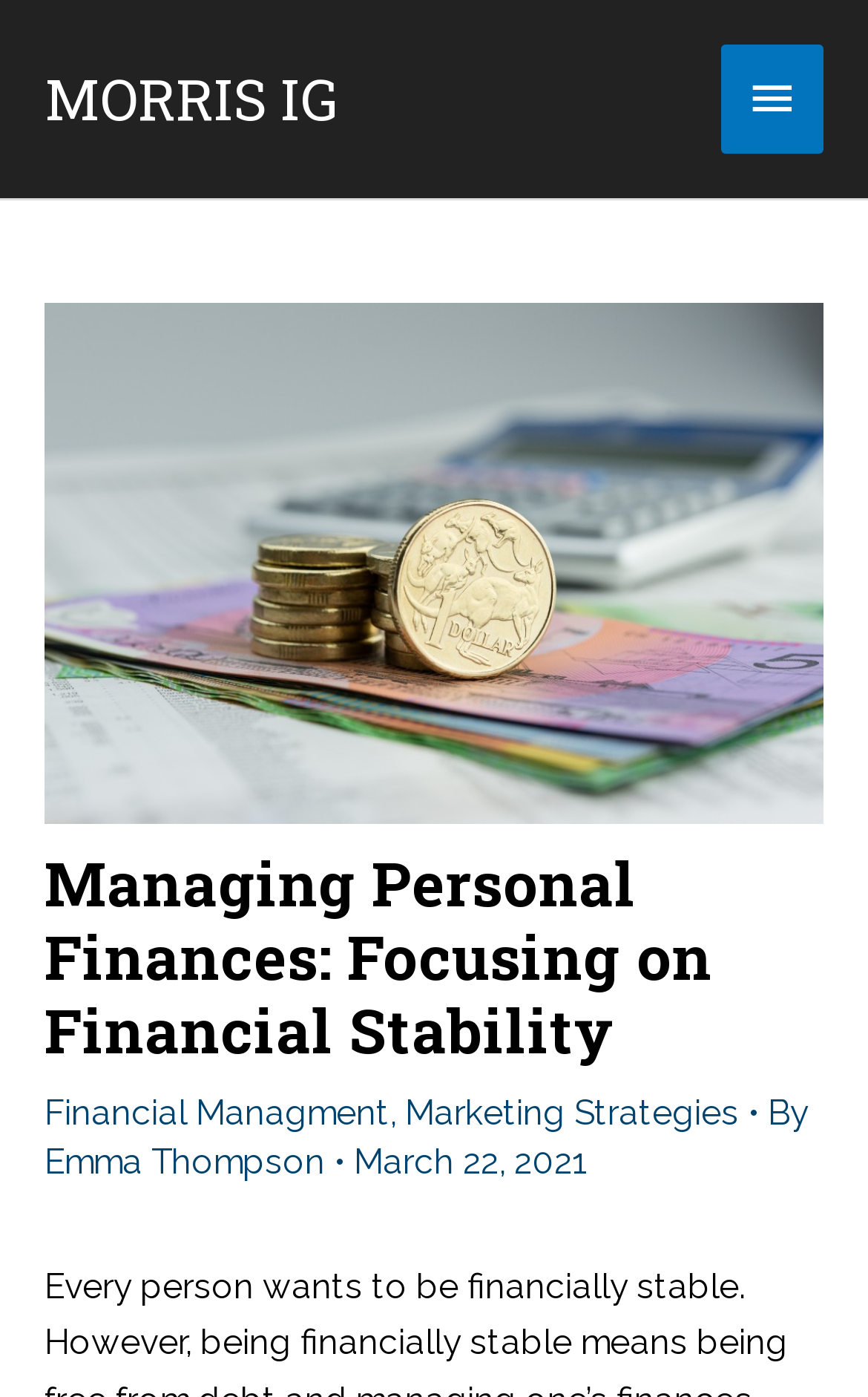What is the topic of the webpage? Using the information from the screenshot, answer with a single word or phrase.

Personal finance management